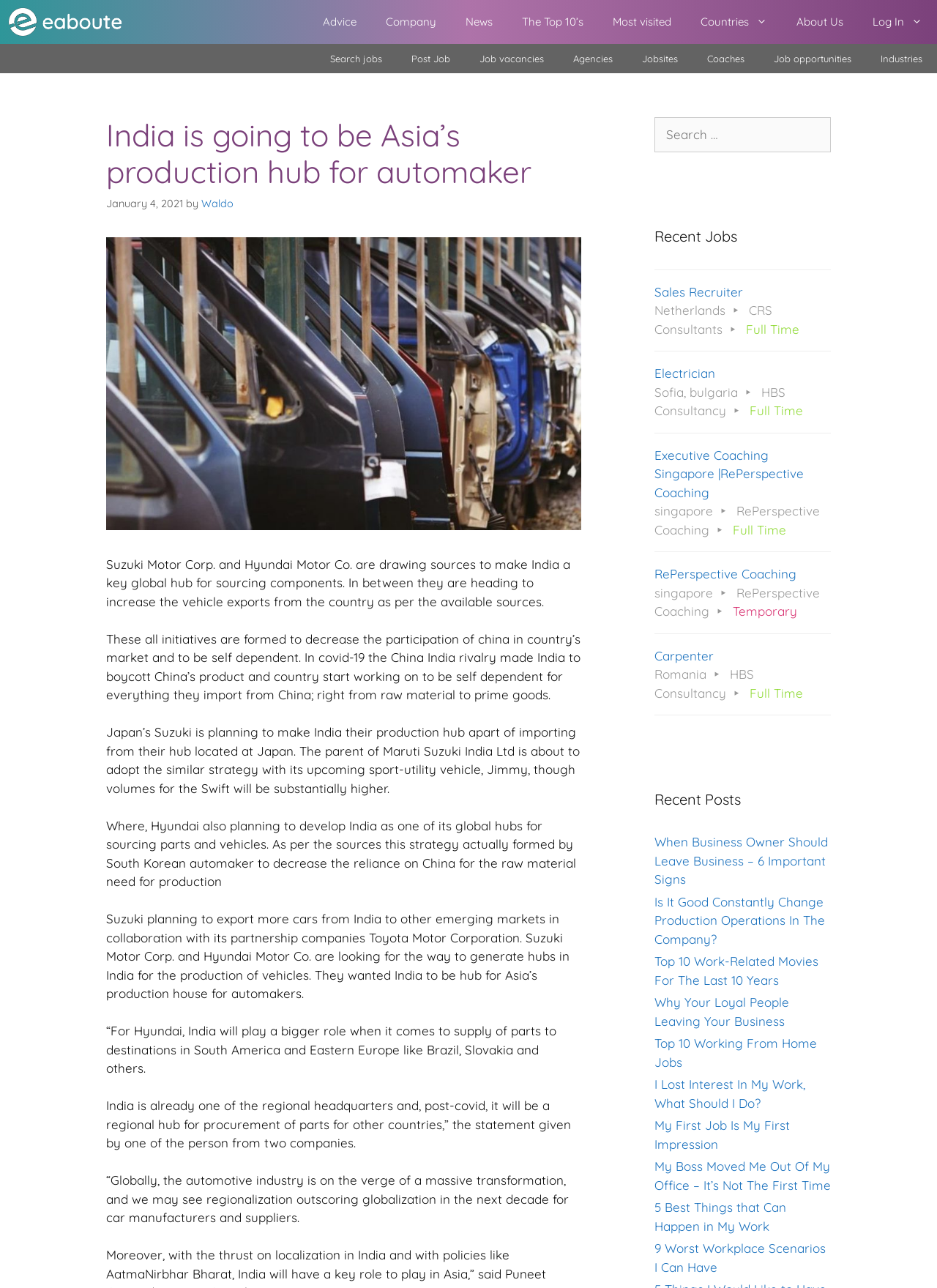Use a single word or phrase to answer the question:
What is the role of India in the global automotive industry?

Regional hub for procurement of parts